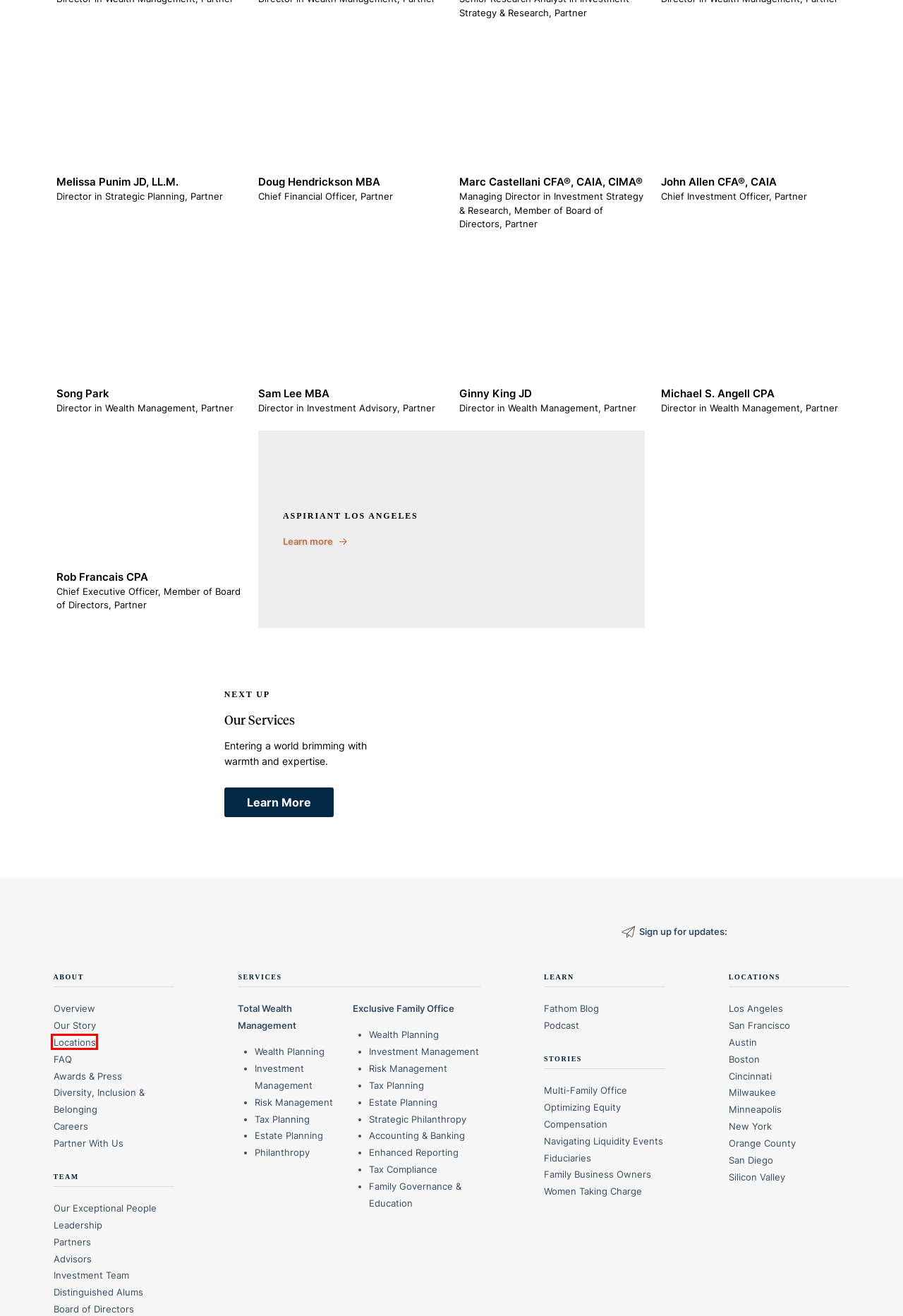Inspect the provided webpage screenshot, concentrating on the element within the red bounding box. Select the description that best represents the new webpage after you click the highlighted element. Here are the candidates:
A. Fiduciaries | Aspiriant Wealth Management
B. Risk Management | Aspiriant Wealth Management
C. Exclusive Family Office | Aspiriant Wealth Management
D. Distinguished Alums | Aspiriant Wealth Management
E. Office Locations | Aspiriant Wealth Management
F. Family Governance and Education | Aspiriant Wealth Management
G. Marc Castellani, CFA®, CIMA® - Los Angeles Wealth Manager | Aspiriant
H. Board of Directors | Aspiriant Wealth Management

E